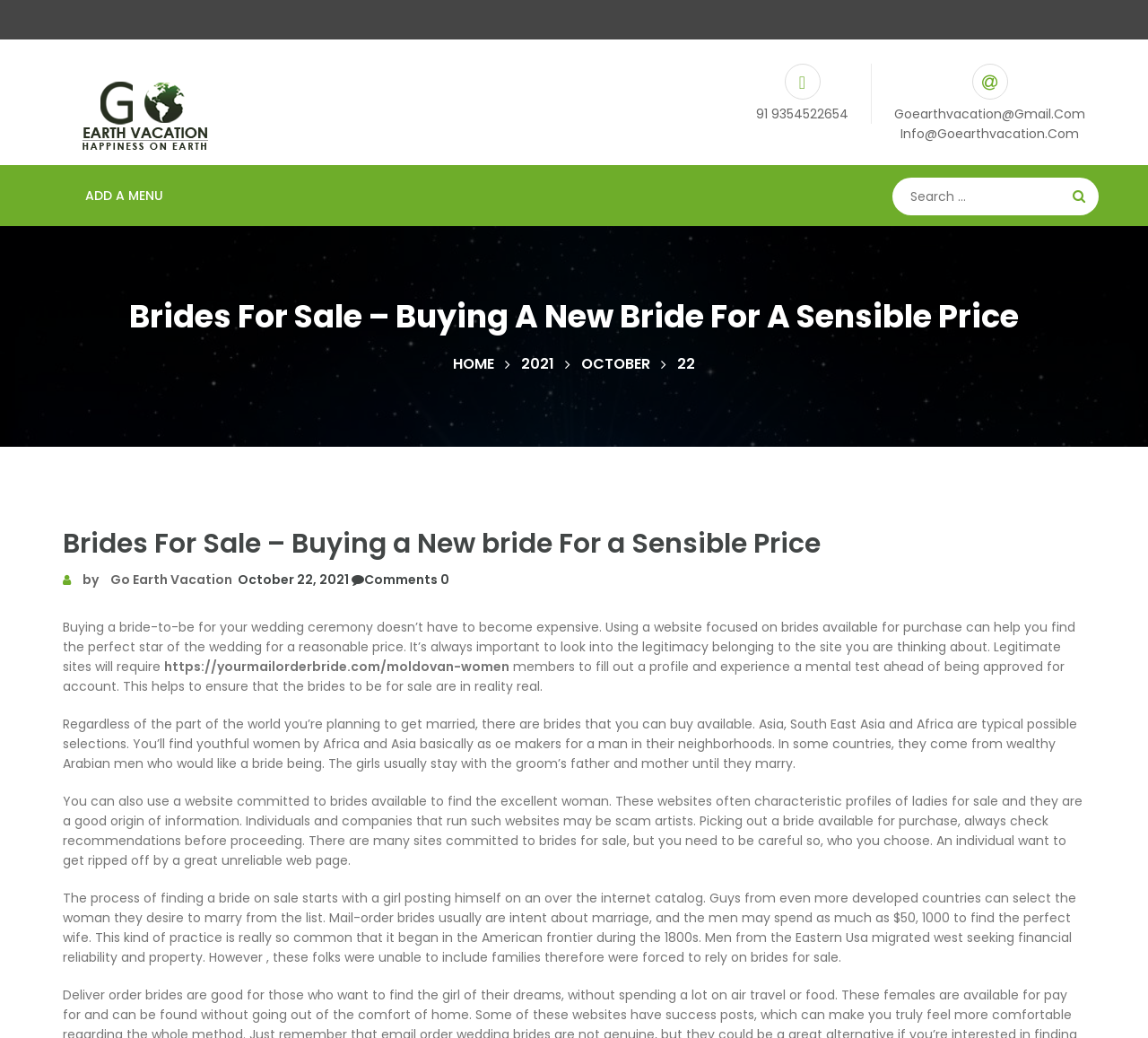Find the bounding box coordinates of the area that needs to be clicked in order to achieve the following instruction: "Click on the 'ADD A MENU' link". The coordinates should be specified as four float numbers between 0 and 1, i.e., [left, top, right, bottom].

[0.055, 0.168, 0.162, 0.209]